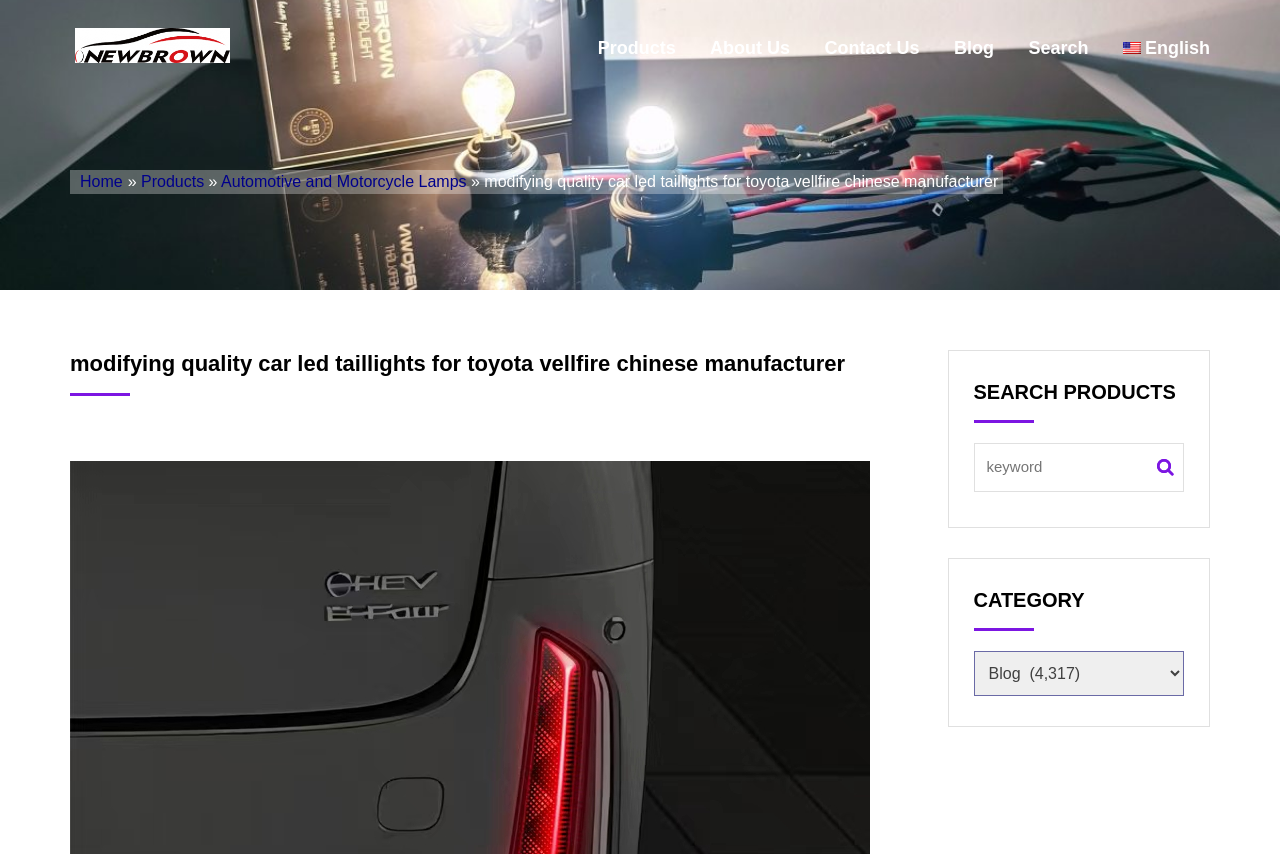Please pinpoint the bounding box coordinates for the region I should click to adhere to this instruction: "Contact us".

None